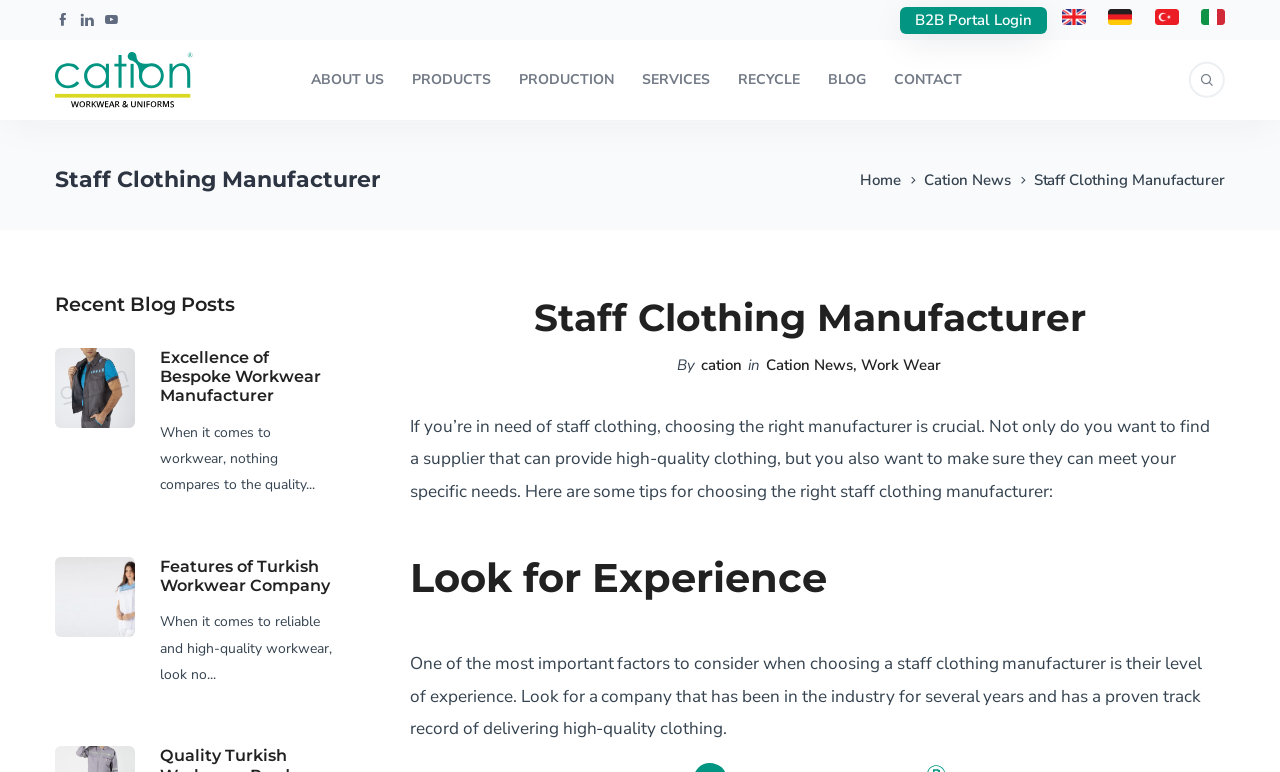Please mark the clickable region by giving the bounding box coordinates needed to complete this instruction: "Go to ABOUT US".

[0.235, 0.052, 0.308, 0.155]